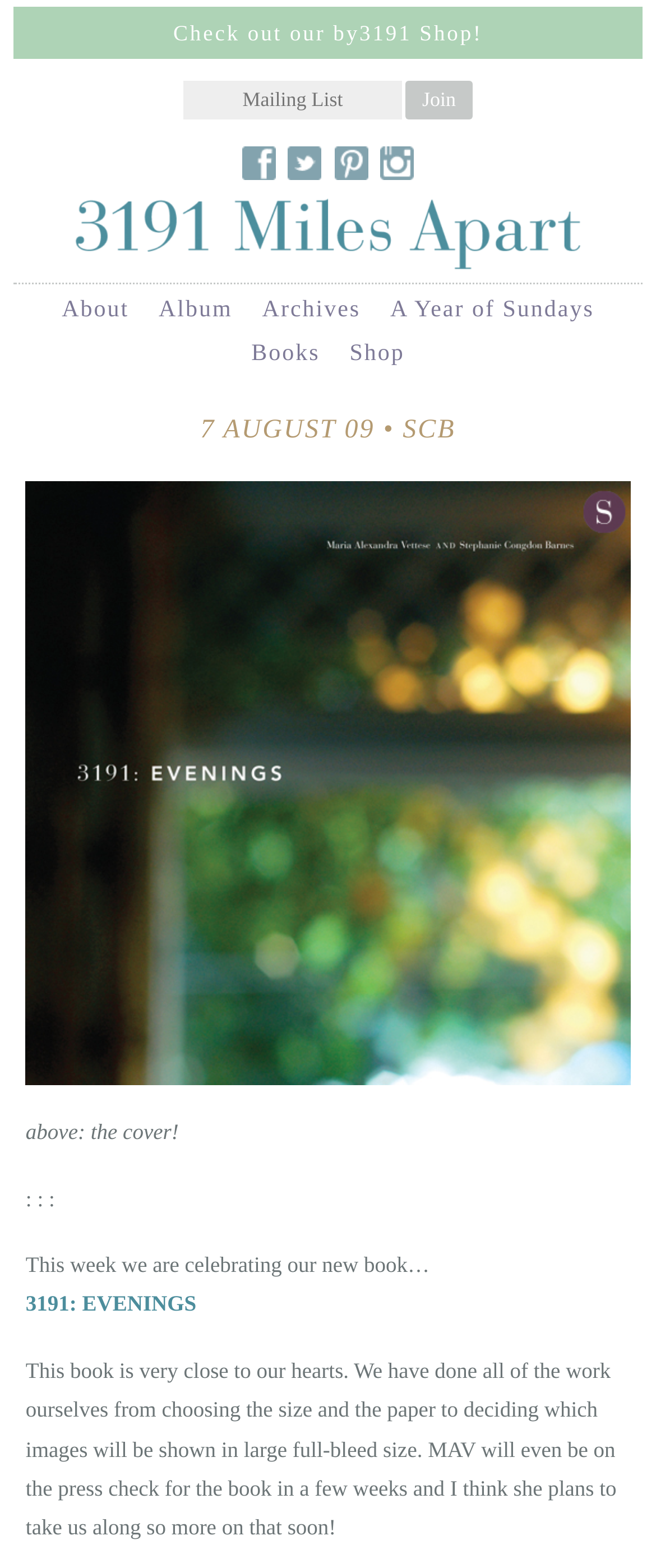Provide your answer to the question using just one word or phrase: What is the purpose of the textbox?

Mailing List